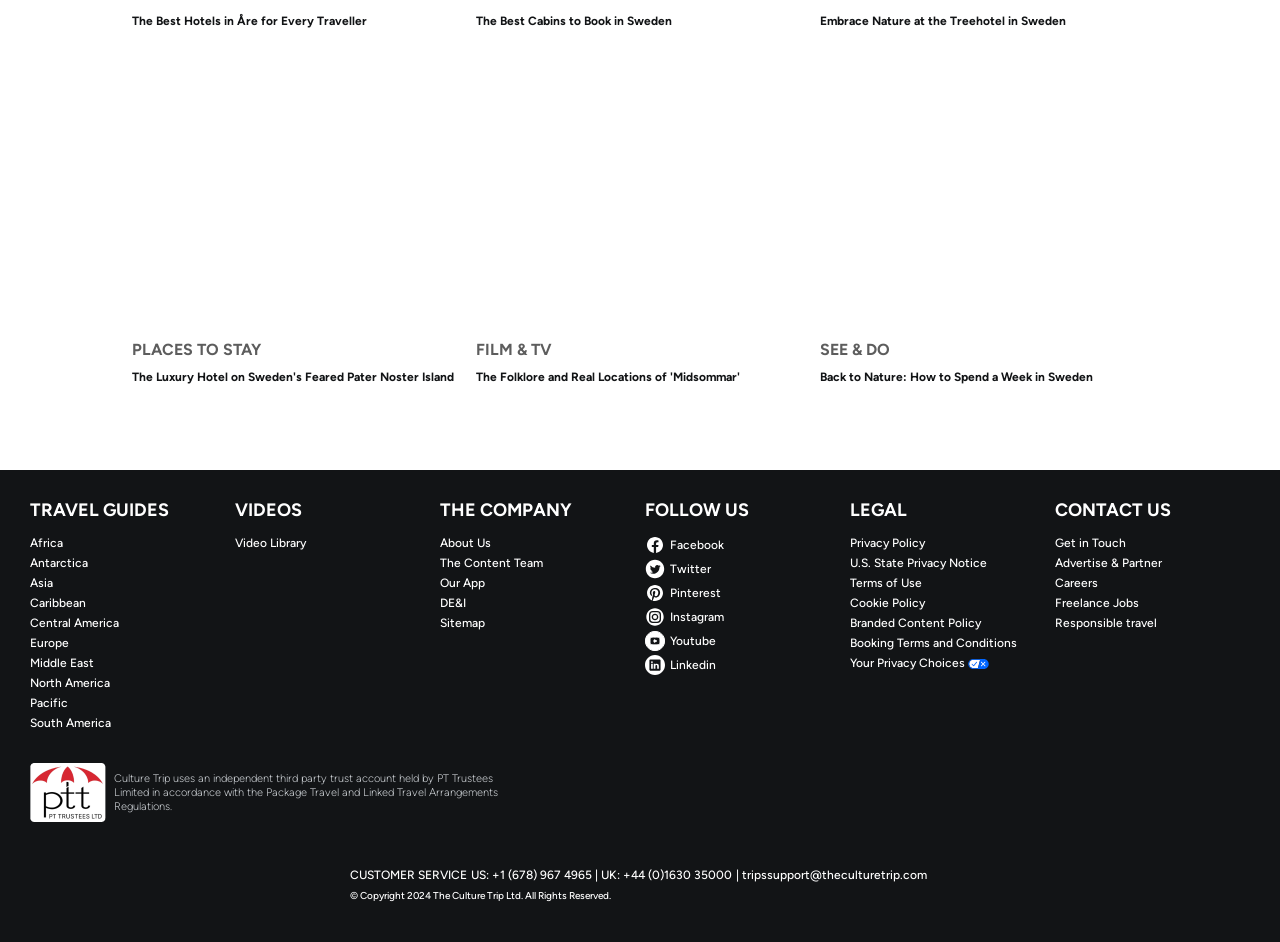Point out the bounding box coordinates of the section to click in order to follow this instruction: "Follow on 'Facebook'".

[0.504, 0.568, 0.656, 0.59]